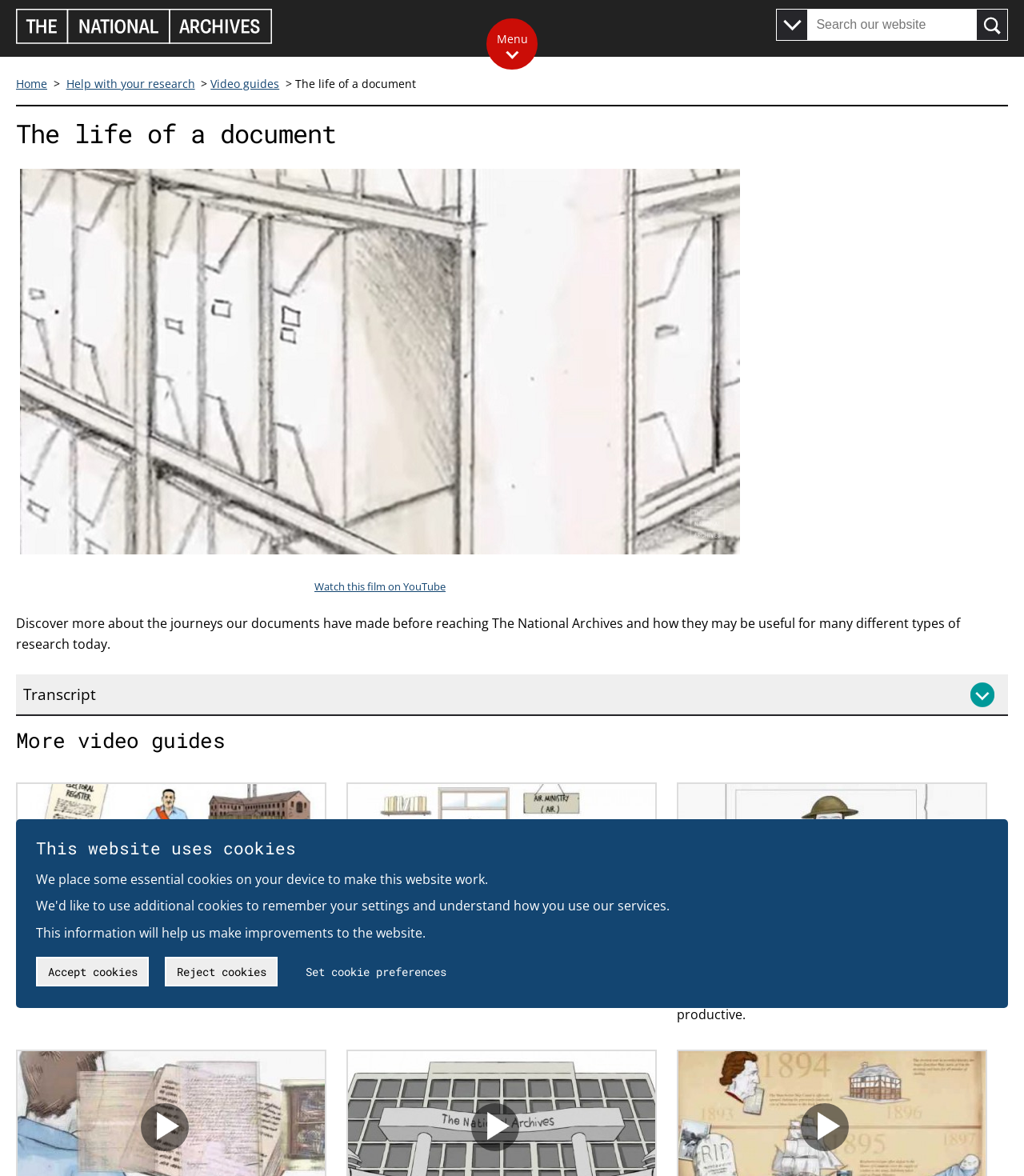Locate and provide the bounding box coordinates for the HTML element that matches this description: "Help with your research".

[0.065, 0.063, 0.193, 0.079]